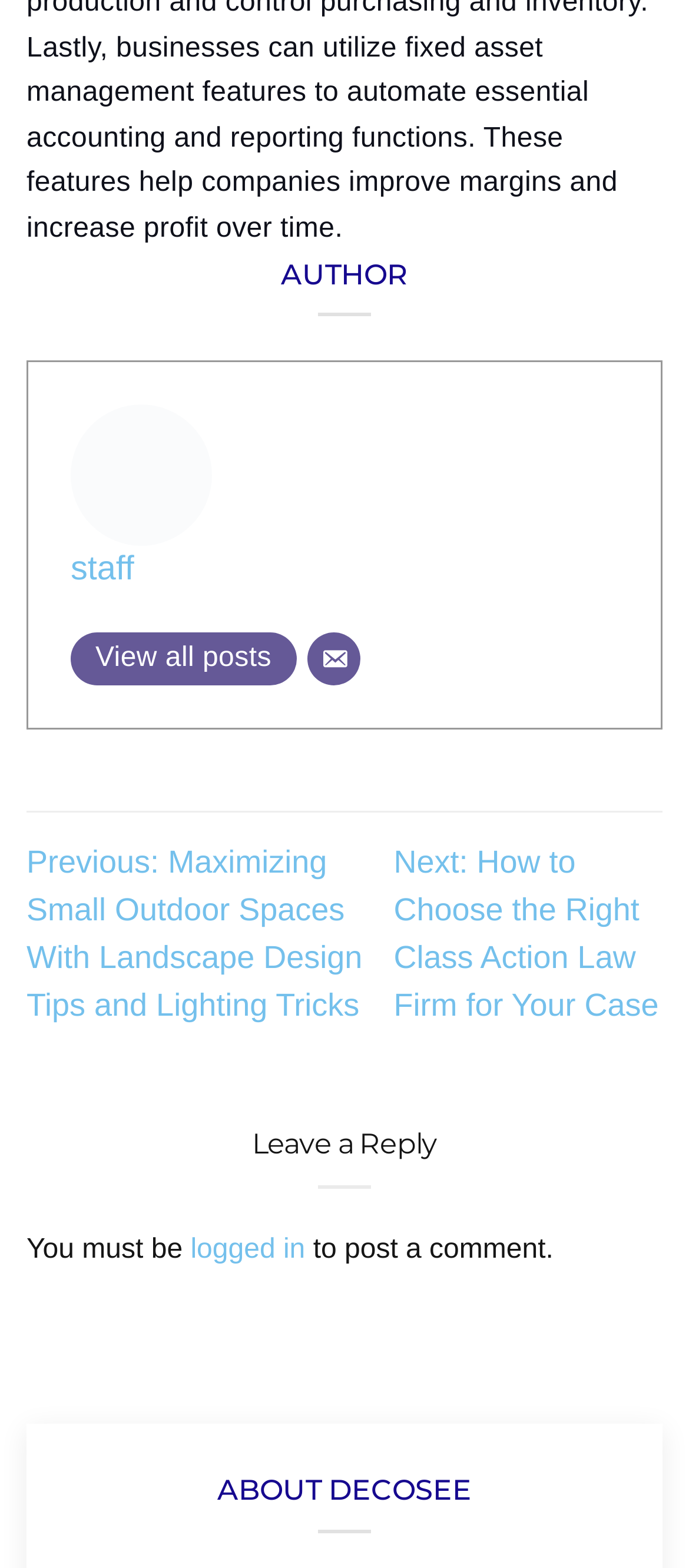Using the format (top-left x, top-left y, bottom-right x, bottom-right y), provide the bounding box coordinates for the described UI element. All values should be floating point numbers between 0 and 1: logged in

[0.276, 0.787, 0.443, 0.807]